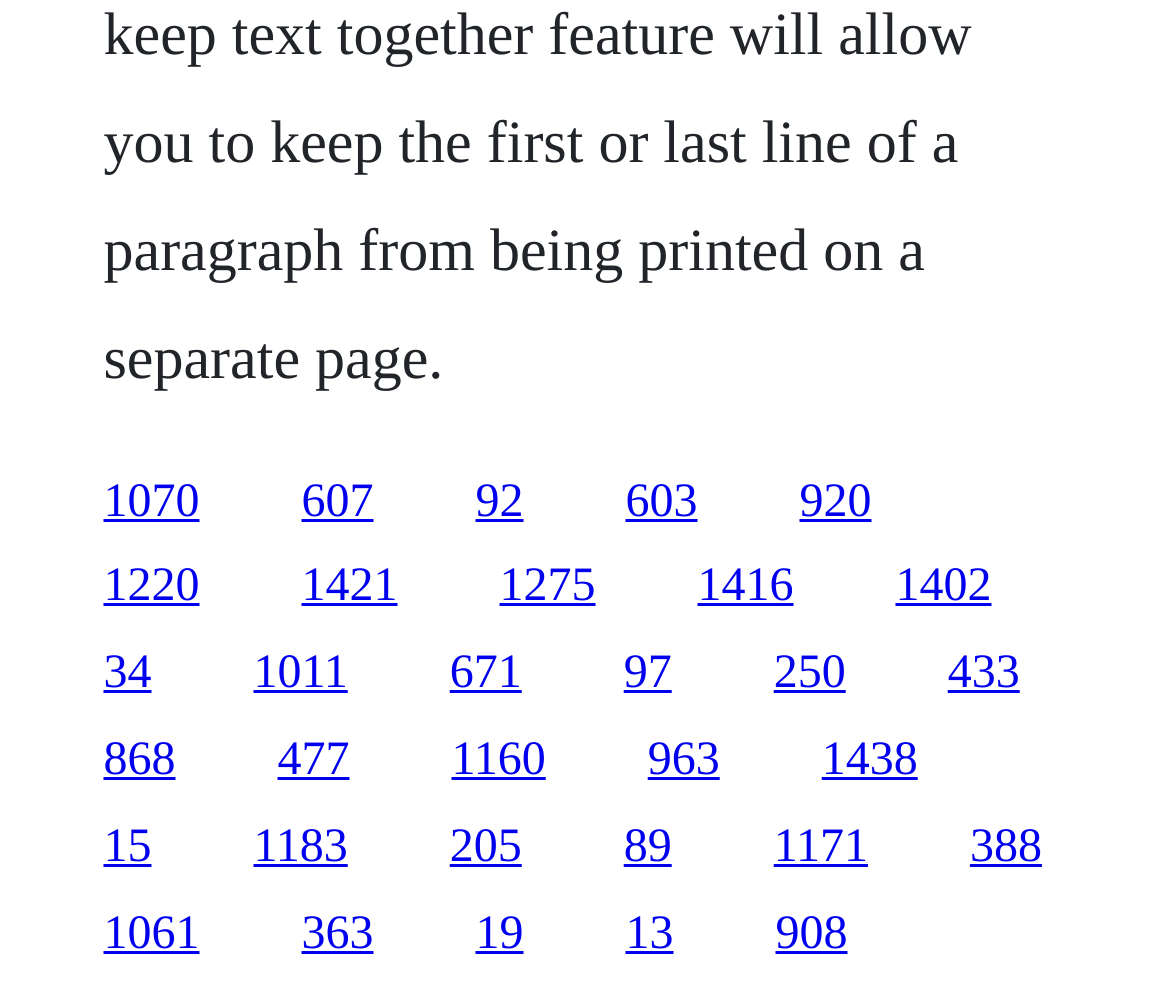Is there a link with a width greater than 0.2?
Using the information presented in the image, please offer a detailed response to the question.

I checked the bounding box coordinates of the links and found that the link '603' has a width of 0.061, which is less than 0.2. However, the link '1421' has a width of 0.082, which is greater than 0.2.